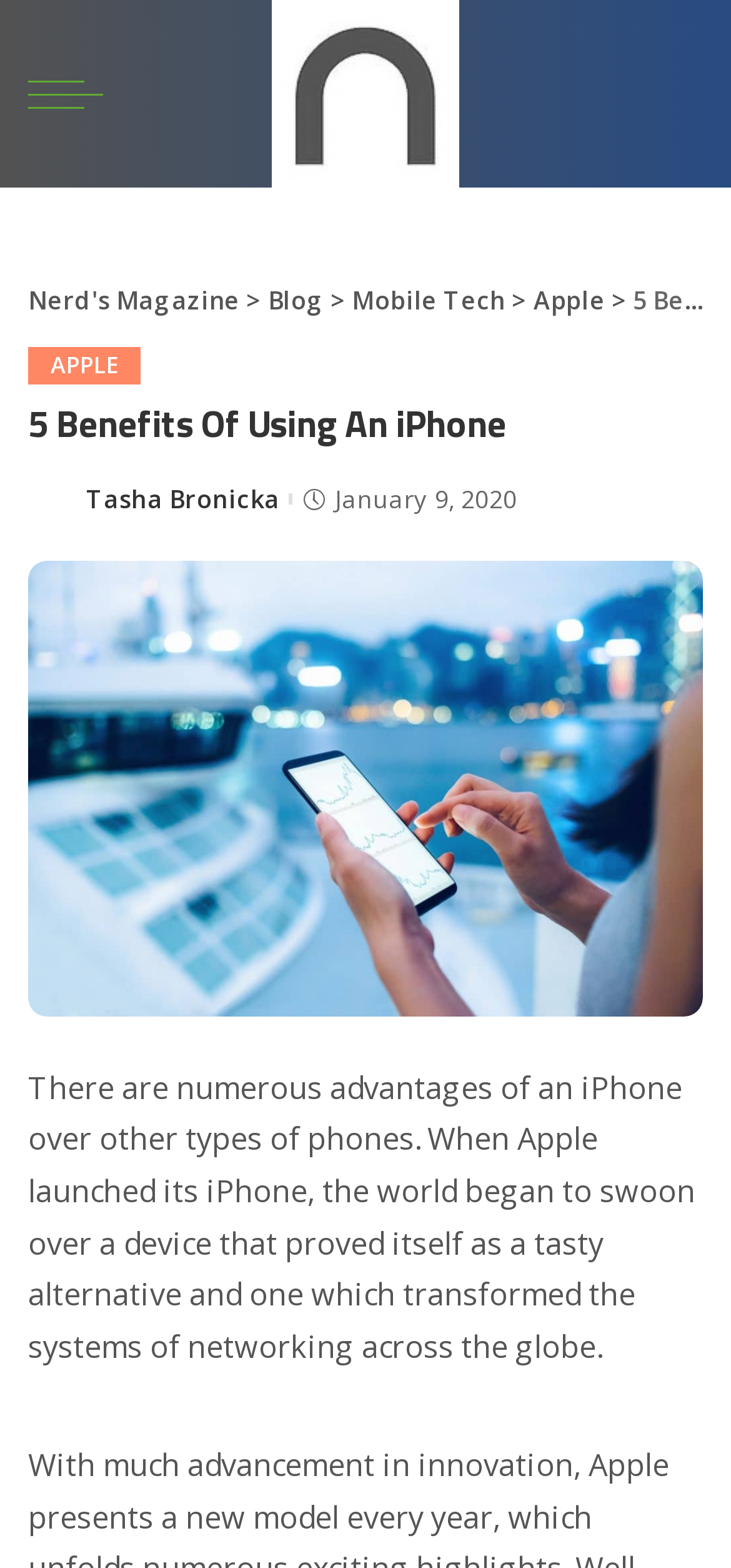Mark the bounding box of the element that matches the following description: "Blog".

[0.366, 0.181, 0.444, 0.202]